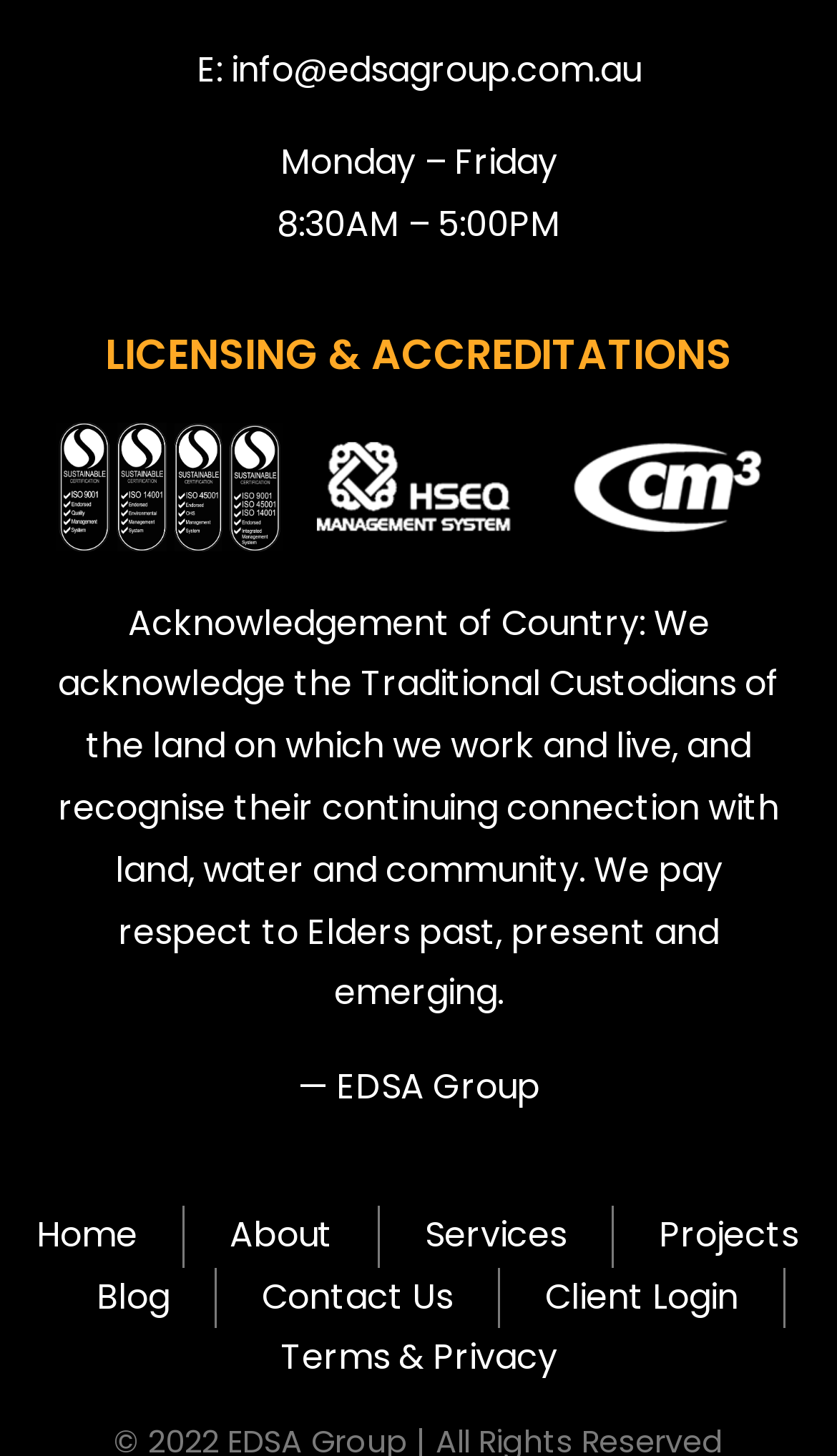What are the working hours of EDSA Group?
Please look at the screenshot and answer using one word or phrase.

8:30AM – 5:00PM